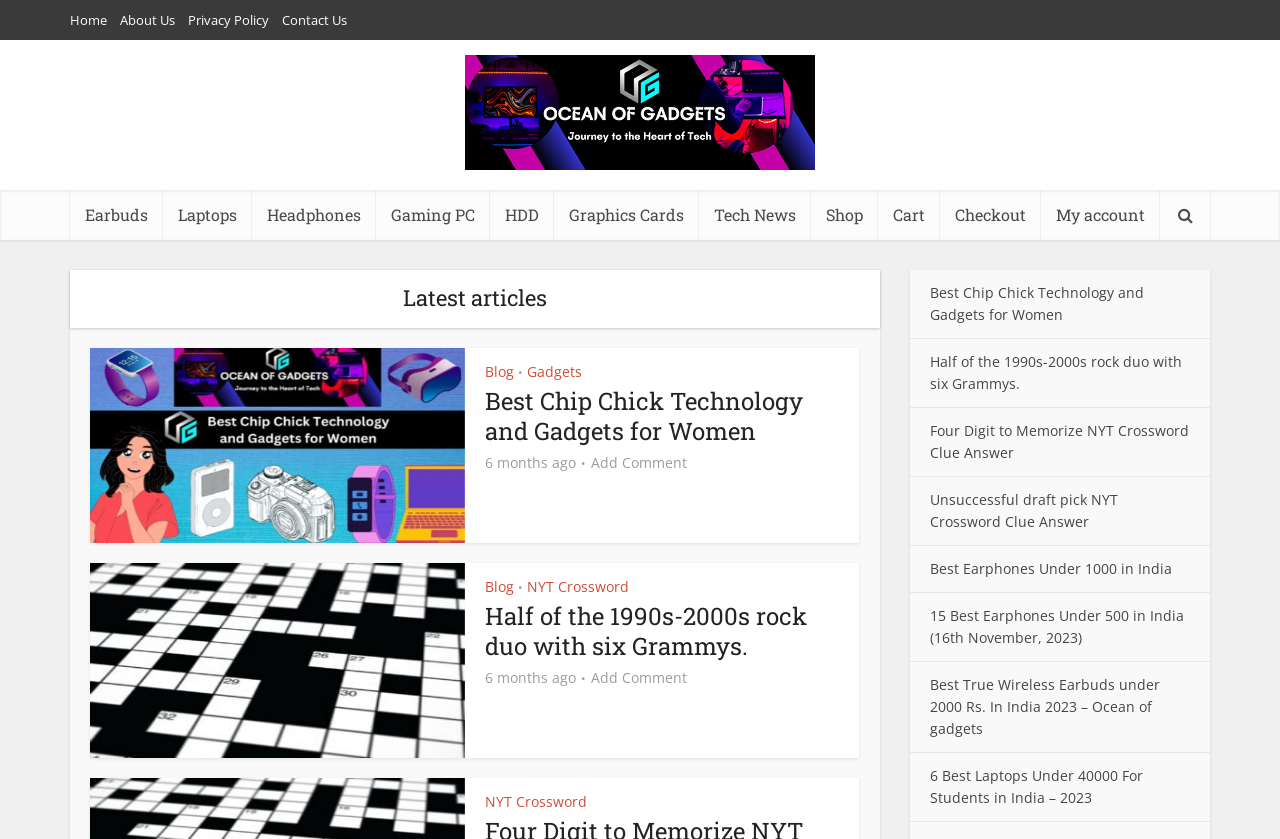Given the webpage screenshot and the description, determine the bounding box coordinates (top-left x, top-left y, bottom-right x, bottom-right y) that define the location of the UI element matching this description: My account

[0.813, 0.226, 0.906, 0.286]